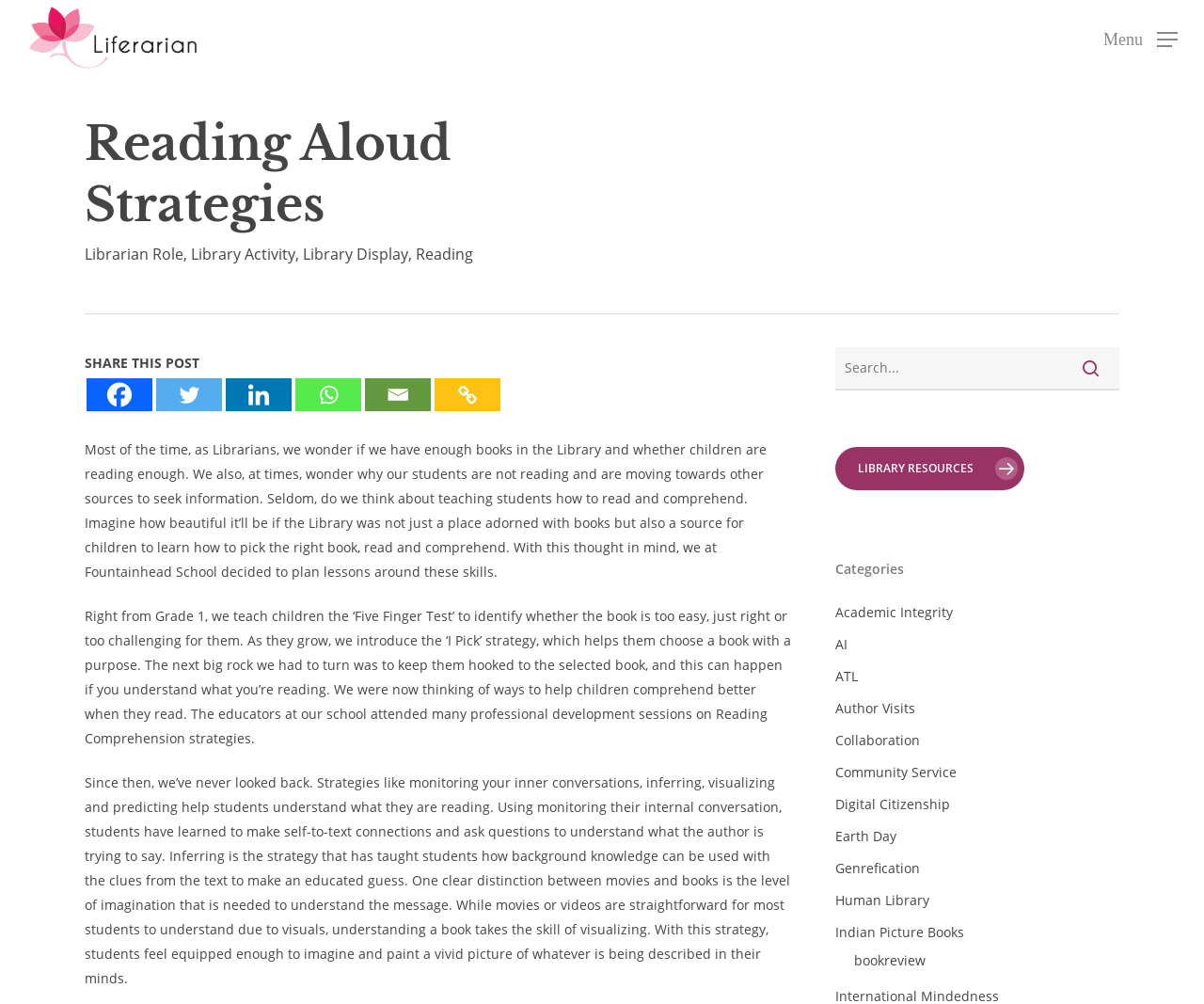Find the bounding box coordinates of the UI element according to this description: "Author Visits".

[0.693, 0.694, 0.93, 0.718]